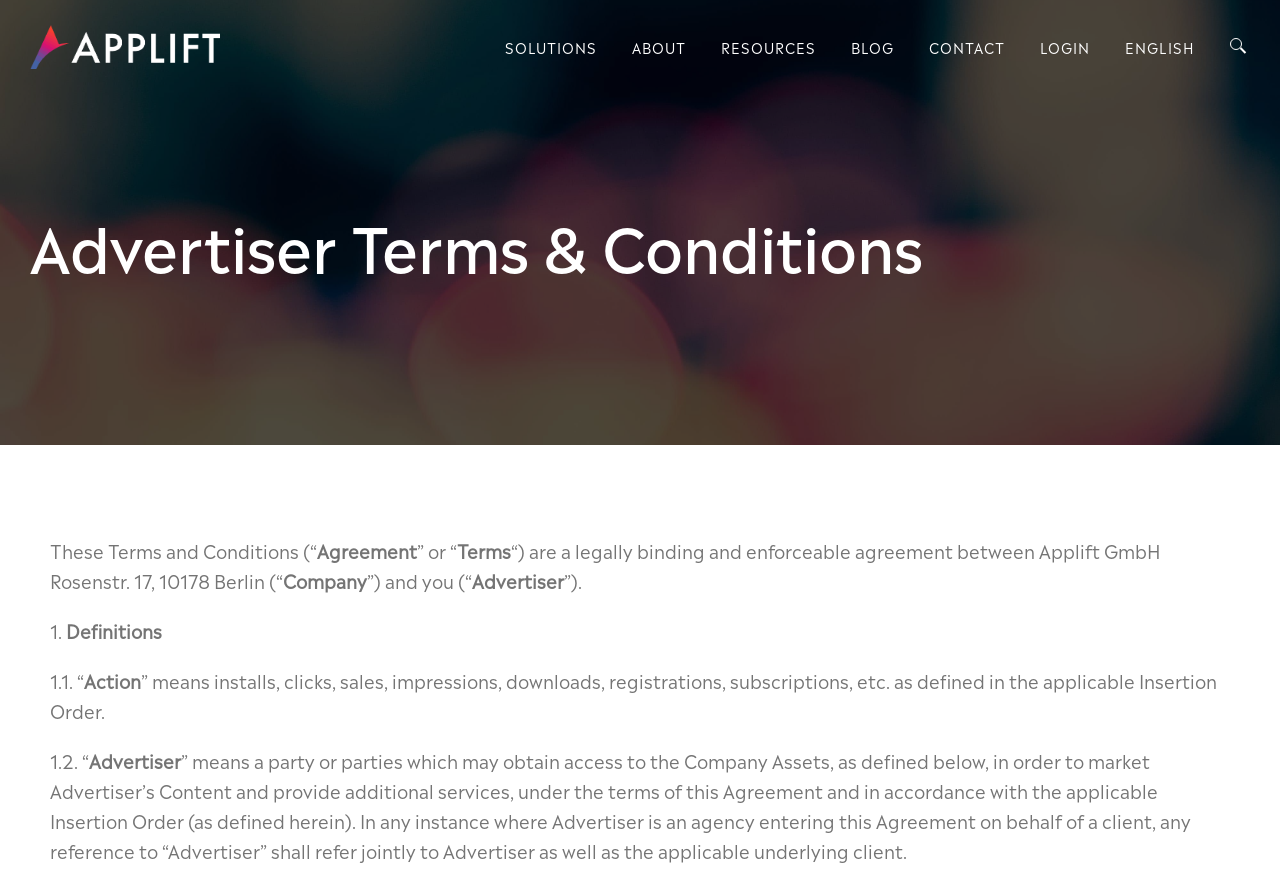Can you find and generate the webpage's heading?

Advertiser Terms & Conditions